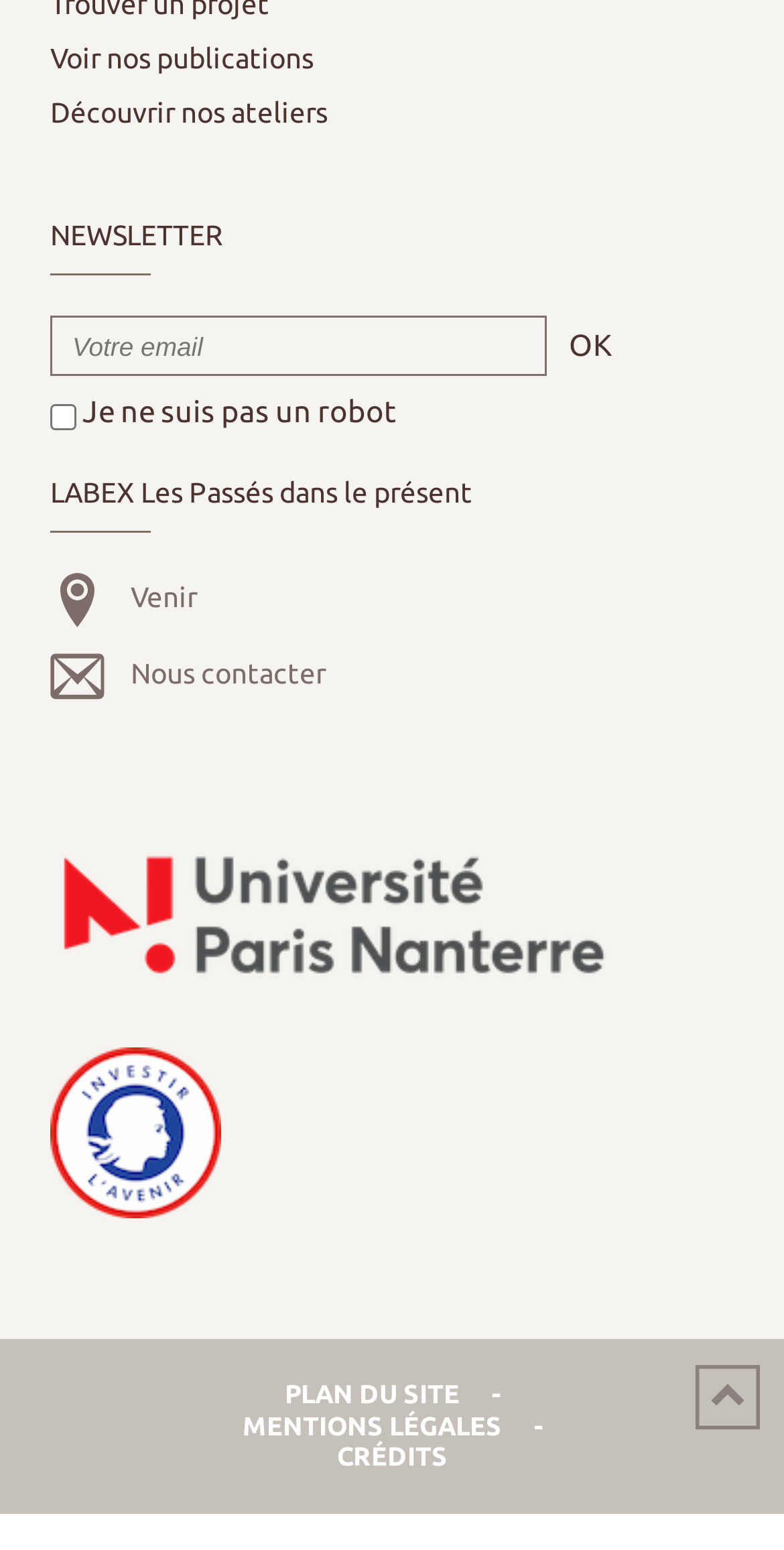Please provide a brief answer to the question using only one word or phrase: 
What is the purpose of the 'OK' button?

To submit the form